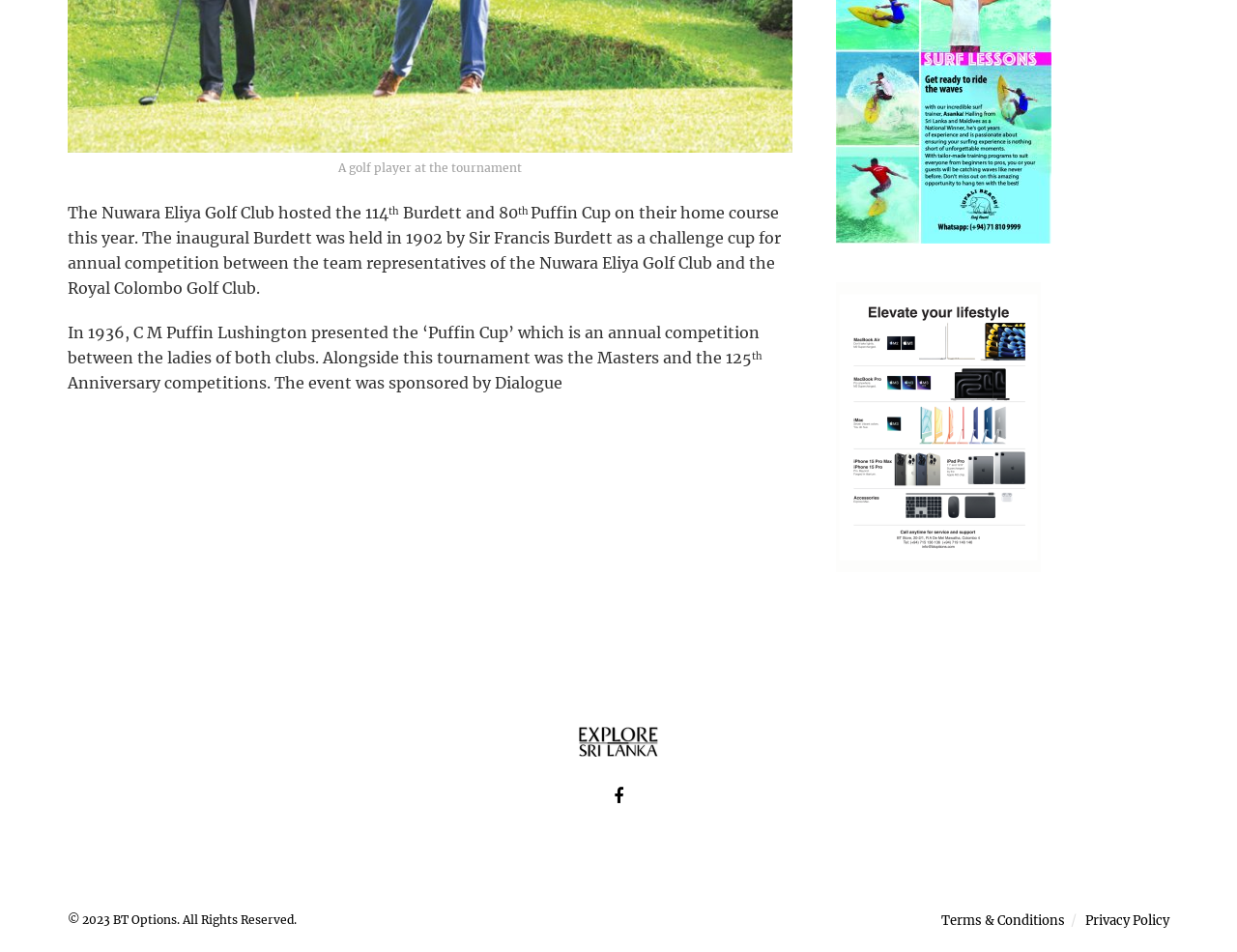Determine the bounding box coordinates of the UI element described below. Use the format (top-left x, top-left y, bottom-right x, bottom-right y) with floating point numbers between 0 and 1: Privacy Policy

[0.877, 0.959, 0.945, 0.976]